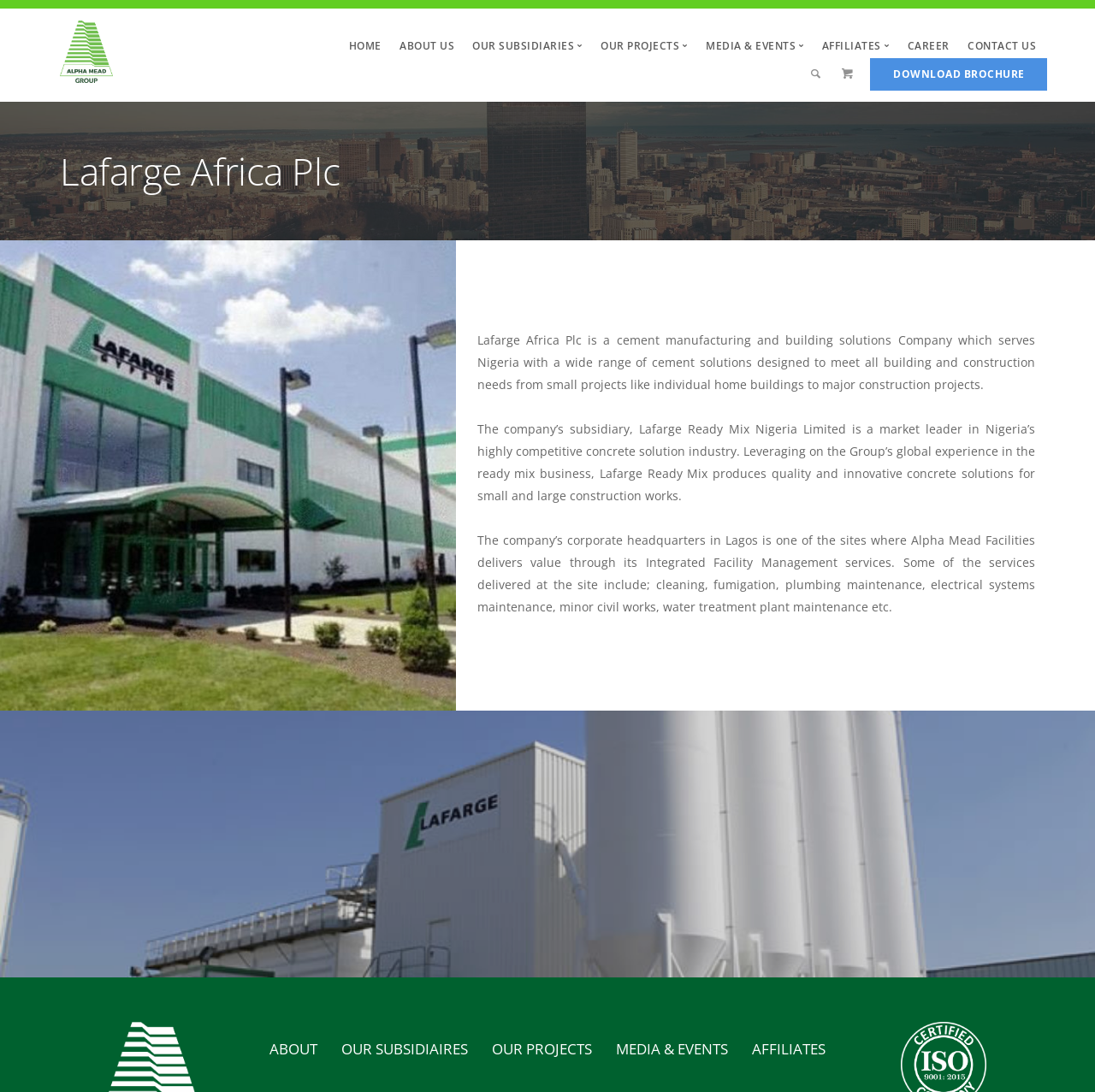How many business categories are listed?
Look at the image and respond to the question as thoroughly as possible.

The webpage has a section with links to different business categories, including Facilities Management (AMF), Real Estate Development (AMDC), Healthcare Management (AMHS), Real Estate Advisory (AMREP), Training Service (AMTC), and Bridge-Financing (AMC), totaling 6 business categories.